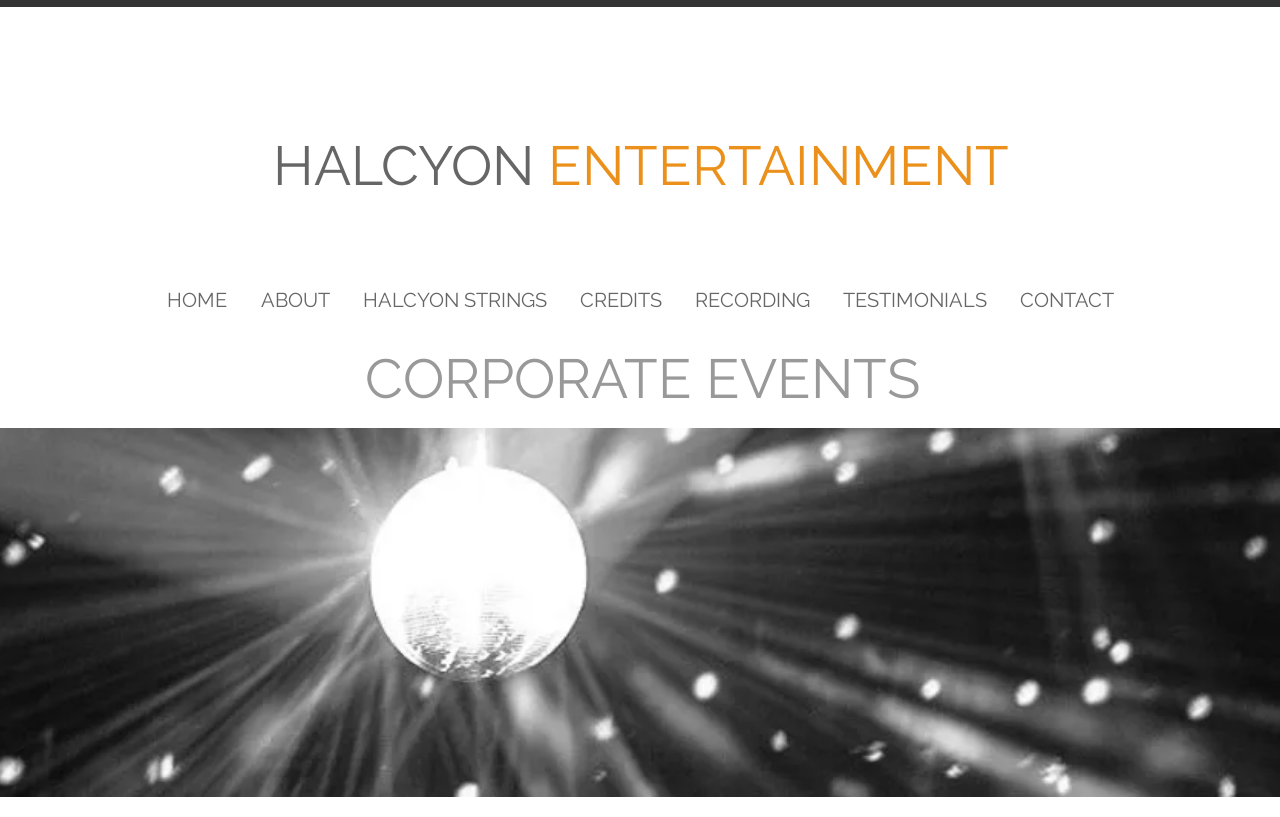Can you find the bounding box coordinates for the element to click on to achieve the instruction: "go to the ABOUT page"?

[0.191, 0.349, 0.27, 0.386]